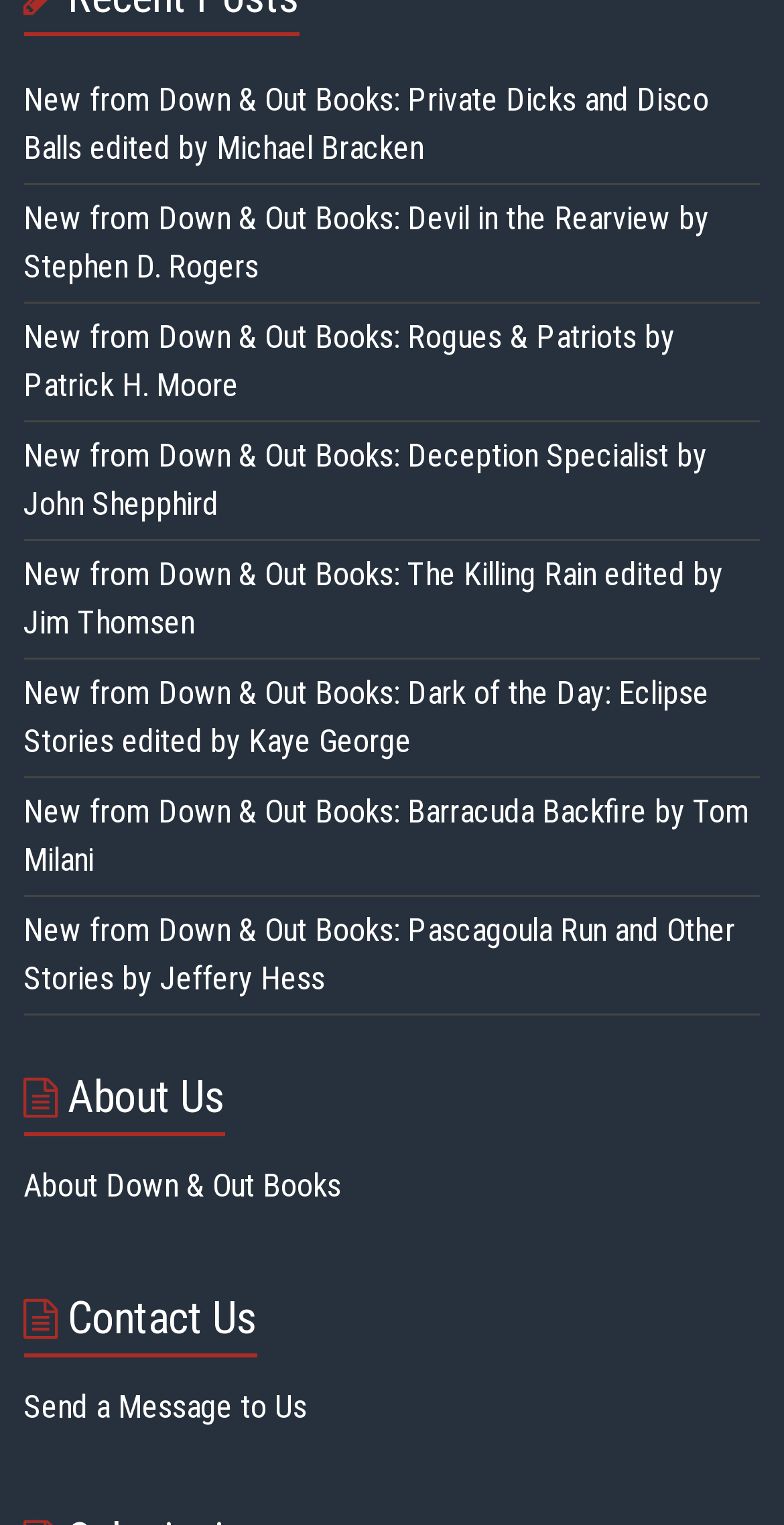Respond with a single word or phrase to the following question: What is the title of the first new book?

Private Dicks and Disco Balls